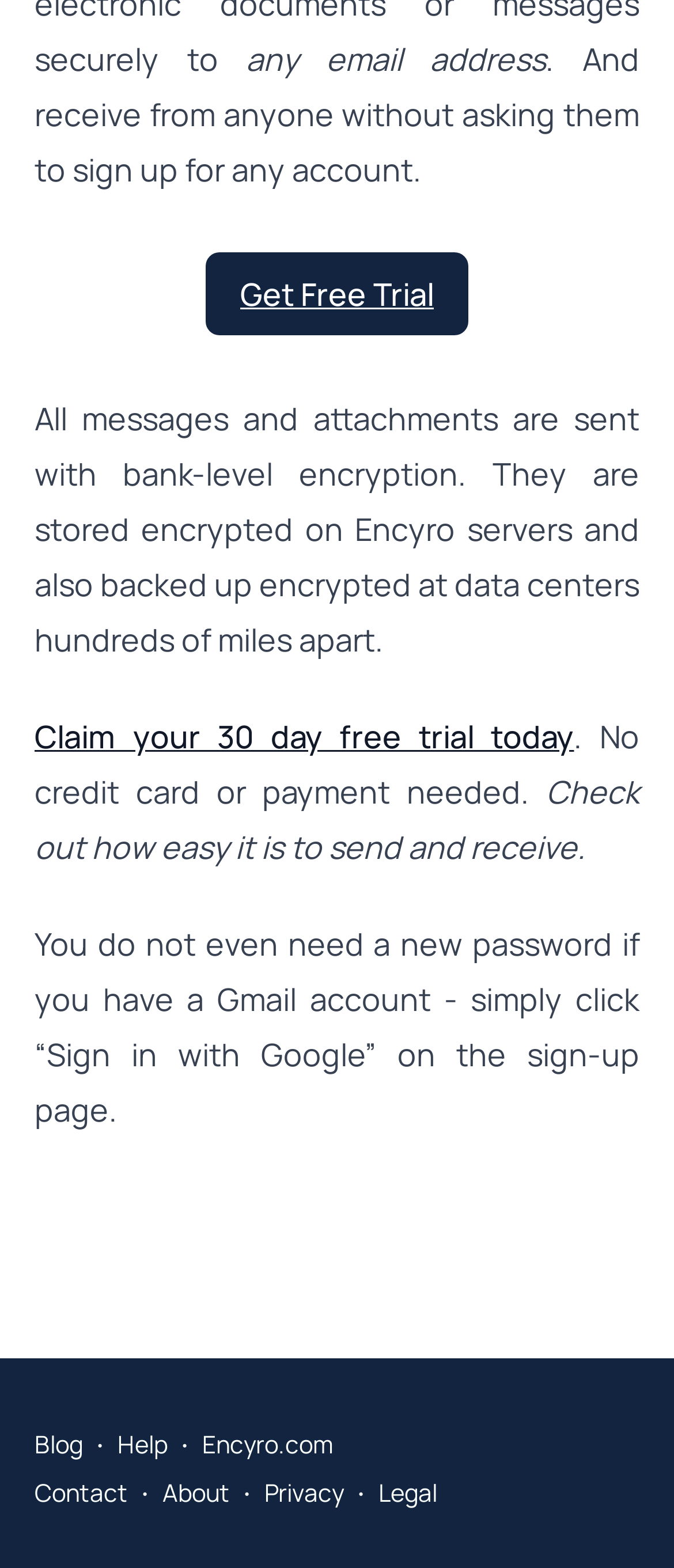Identify the bounding box coordinates of the clickable region required to complete the instruction: "Click Get Free Trial". The coordinates should be given as four float numbers within the range of 0 and 1, i.e., [left, top, right, bottom].

[0.305, 0.161, 0.695, 0.214]